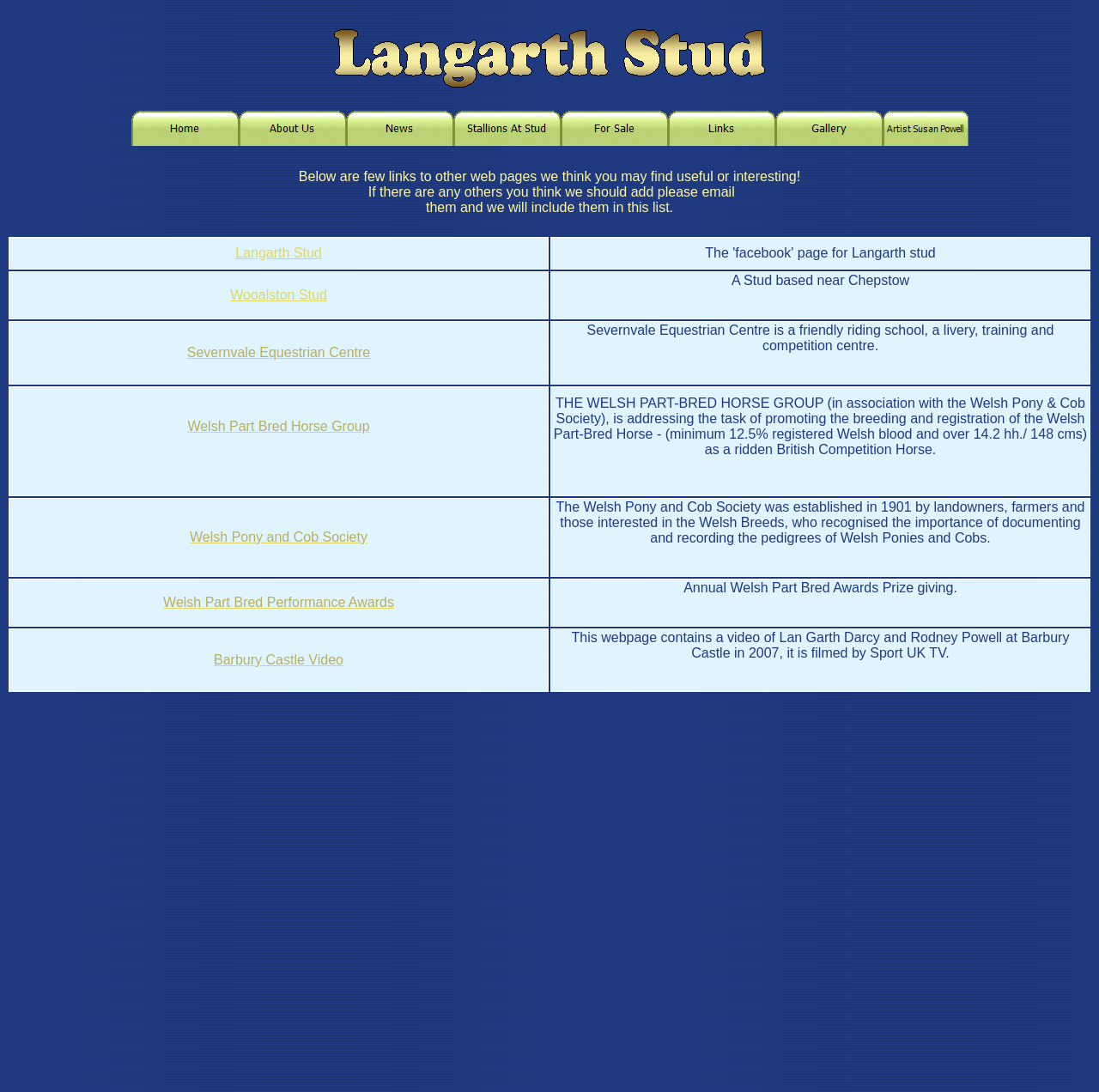Please find the bounding box coordinates of the element that needs to be clicked to perform the following instruction: "Explore Severnvale Equestrian Centre". The bounding box coordinates should be four float numbers between 0 and 1, represented as [left, top, right, bottom].

[0.17, 0.316, 0.337, 0.329]